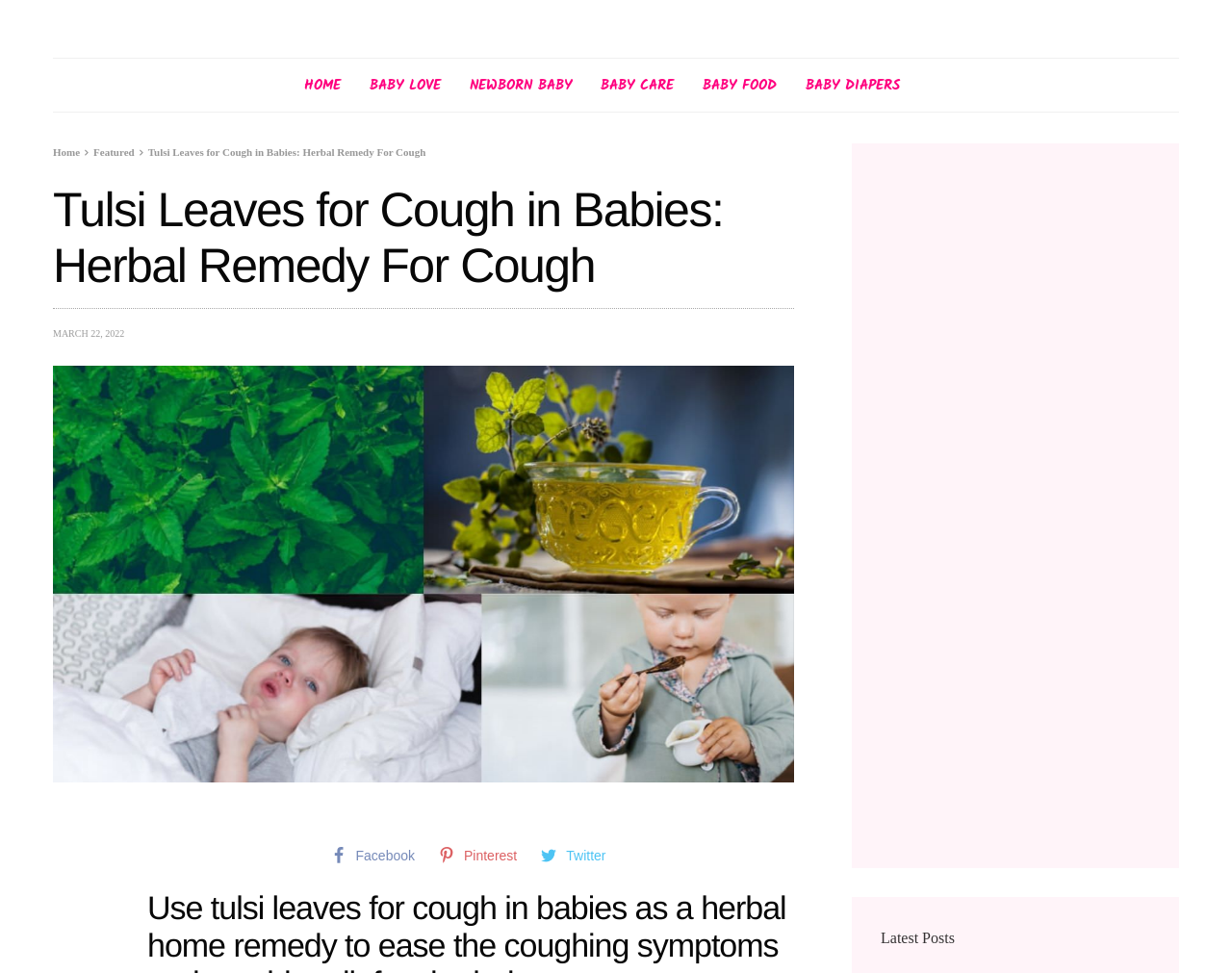How many social media links are at the bottom?
Provide an in-depth and detailed answer to the question.

There are three social media links at the bottom of the webpage, which are Facebook, Pinterest, and Twitter, located in the region with y1 coordinate 0.92 and y2 coordinate 0.956.